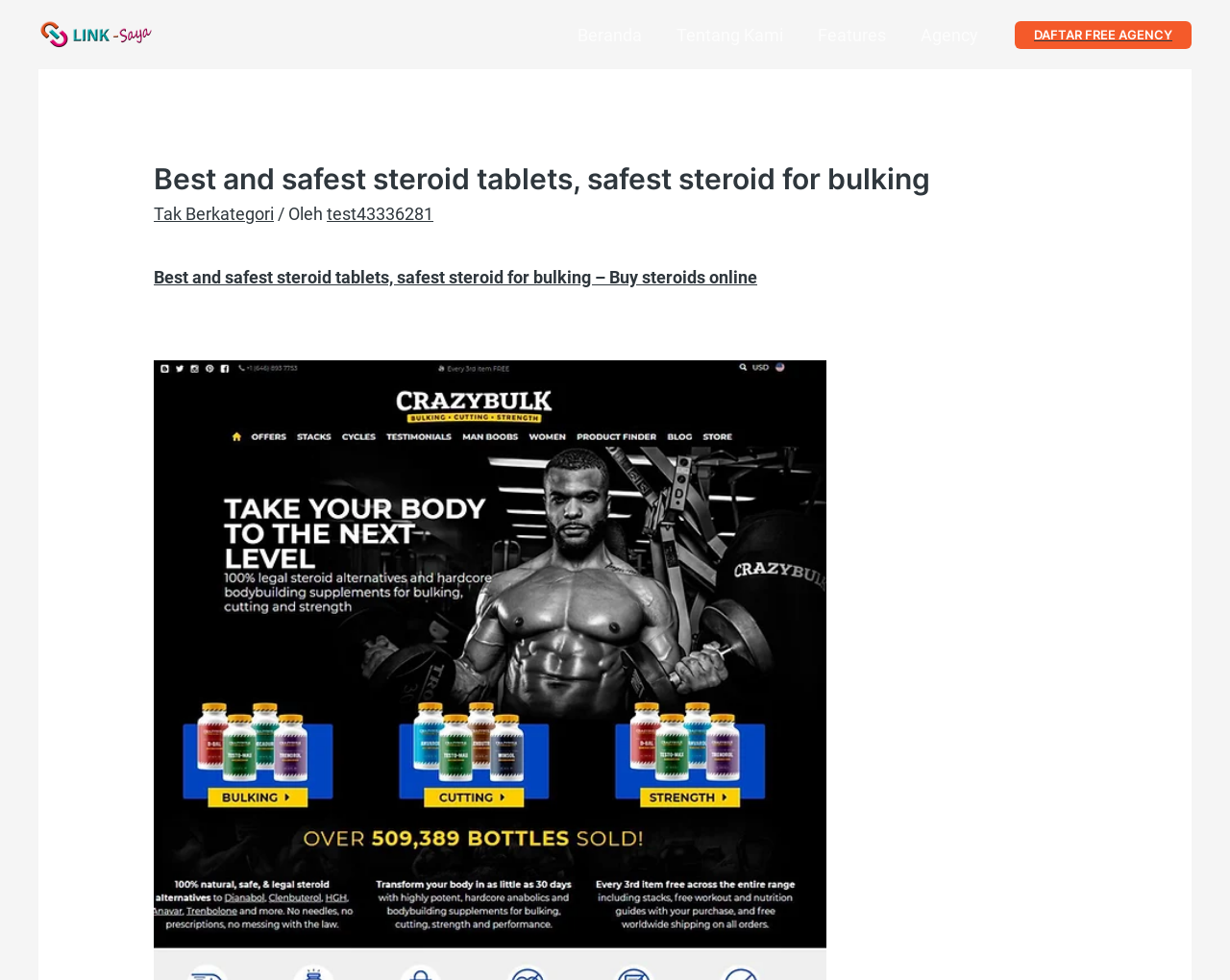Highlight the bounding box coordinates of the region I should click on to meet the following instruction: "Click on the 'Best and safest steroid tablets' link".

[0.125, 0.704, 0.672, 0.725]